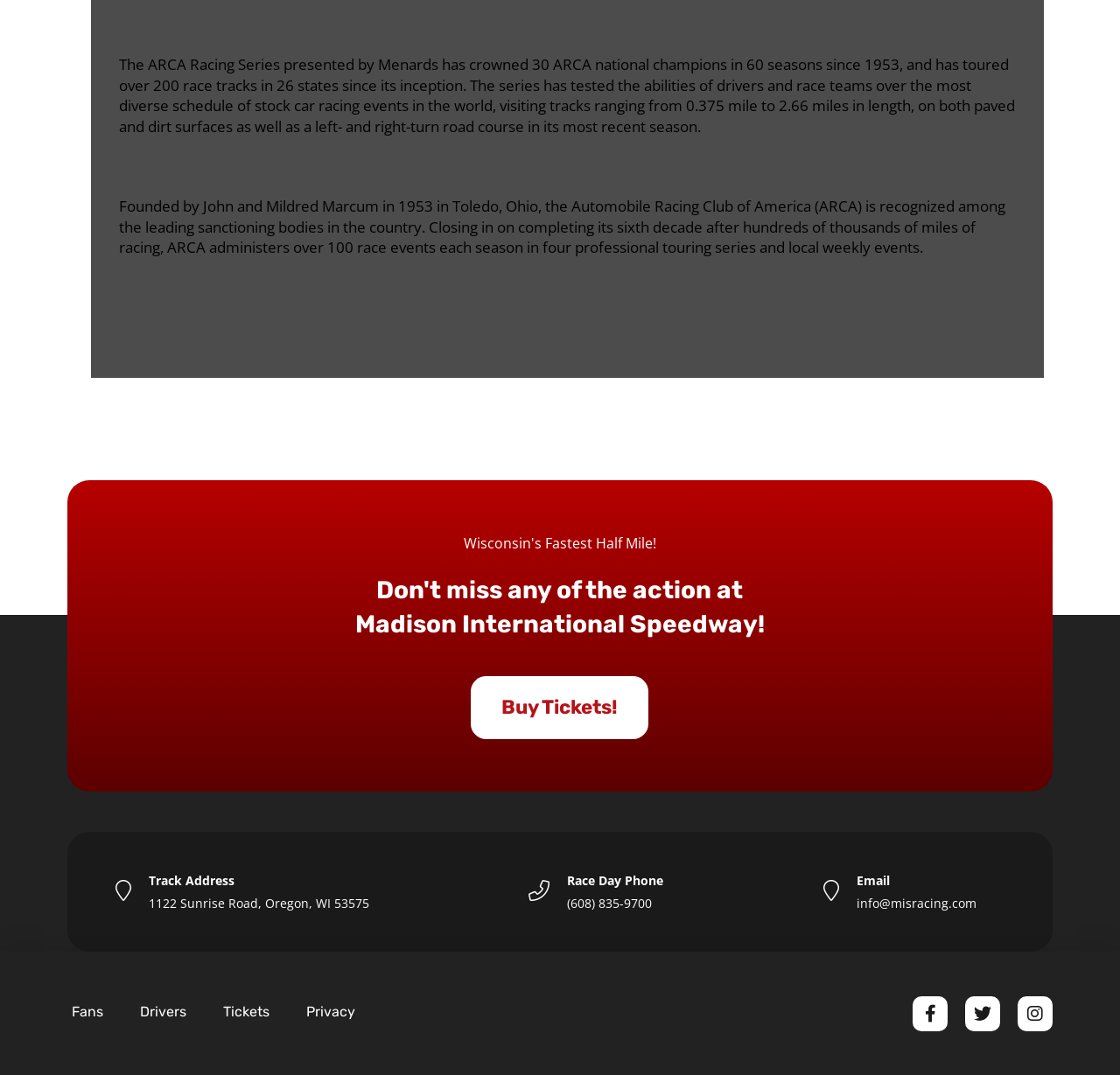Specify the bounding box coordinates of the element's region that should be clicked to achieve the following instruction: "Contact via email". The bounding box coordinates consist of four float numbers between 0 and 1, in the format [left, top, right, bottom].

[0.731, 0.807, 0.876, 0.853]